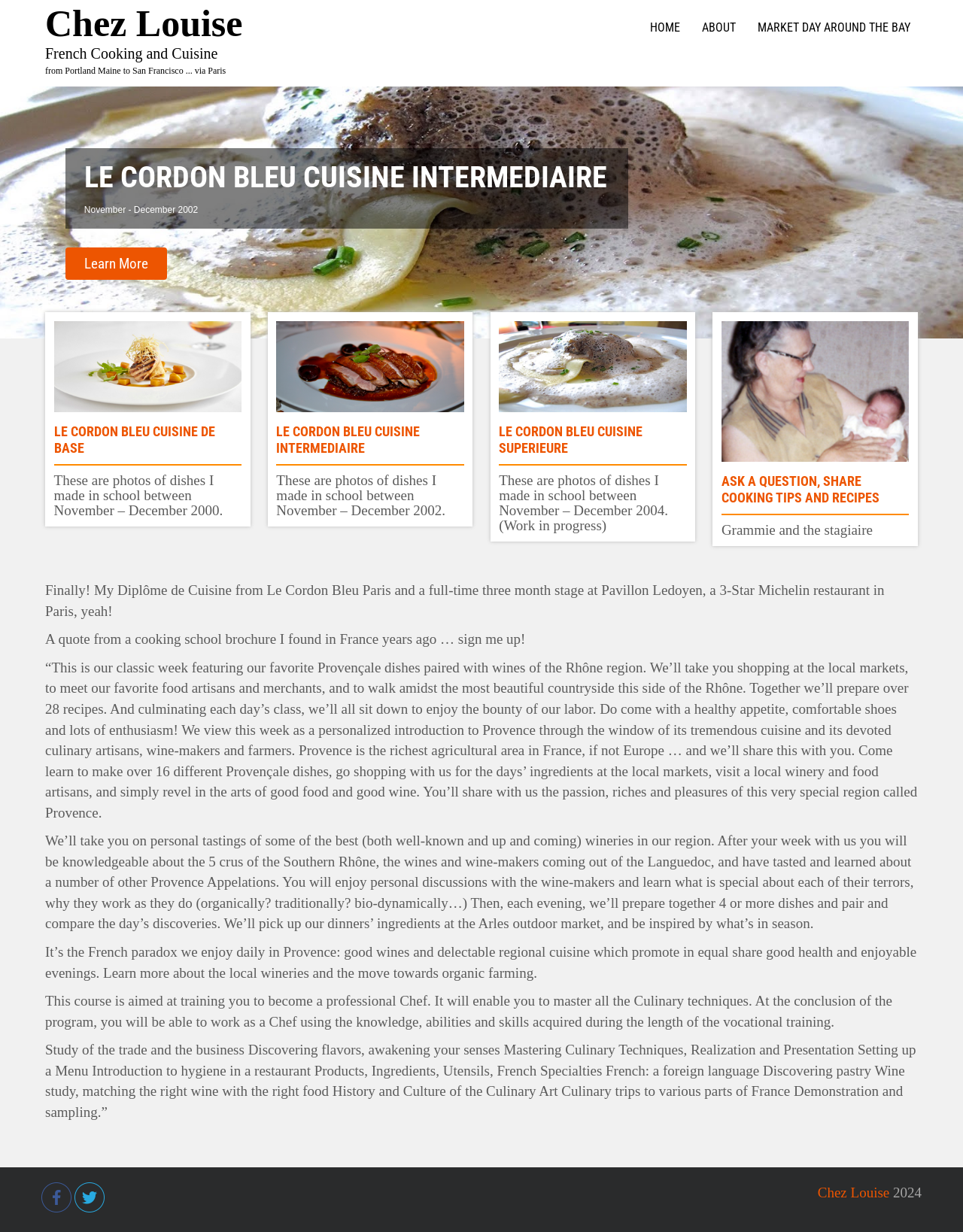Create an elaborate caption for the webpage.

The webpage is about Chez Louise, a French cooking and cuisine website. At the top, there is a heading "Chez Louise" with a link to the homepage. Below it, there is a brief description "from Portland Maine to San Francisco... via Paris". 

To the right of the heading, there are four links: "HOME", "ABOUT", "MARKET DAY AROUND THE BAY", and more. 

Below the description, there is a large image that spans the entire width of the page. 

Under the image, there are three sections, each with a heading, an image, and a brief description. The headings are "LE CORDON BLEU CUISINE SUPERIEURE", "LE CORDON BLEU CUISINE DE BASE", and "LE CORDON BLEU CUISINE INTERMEDIAIRE". Each section has a link to learn more and a brief description of the dishes made during a specific period.

Further down, there is another section with a heading "ASK A QUESTION, SHARE COOKING TIPS AND RECIPES" and a link to ask a question or share cooking tips and recipes. Below it, there is a brief description "Grammie and the stagiaire".

The main content of the webpage is an article that takes up most of the page. It starts with a congratulatory message about obtaining a Diplôme de Cuisine from Le Cordon Bleu Paris and a stage at Pavillon Ledoyen, a 3-Star Michelin restaurant in Paris. 

The article then quotes a cooking school brochure, describing a week-long culinary experience in Provence, featuring Provençale dishes, wine tastings, and visits to local markets and wineries. 

The article continues with more descriptions of the culinary experience, including personal tastings of wineries, cooking classes, and learning about local wineries and organic farming. 

Finally, there are social media links to Facebook and Twitter at the bottom left, and a copyright notice "2024" at the bottom right.